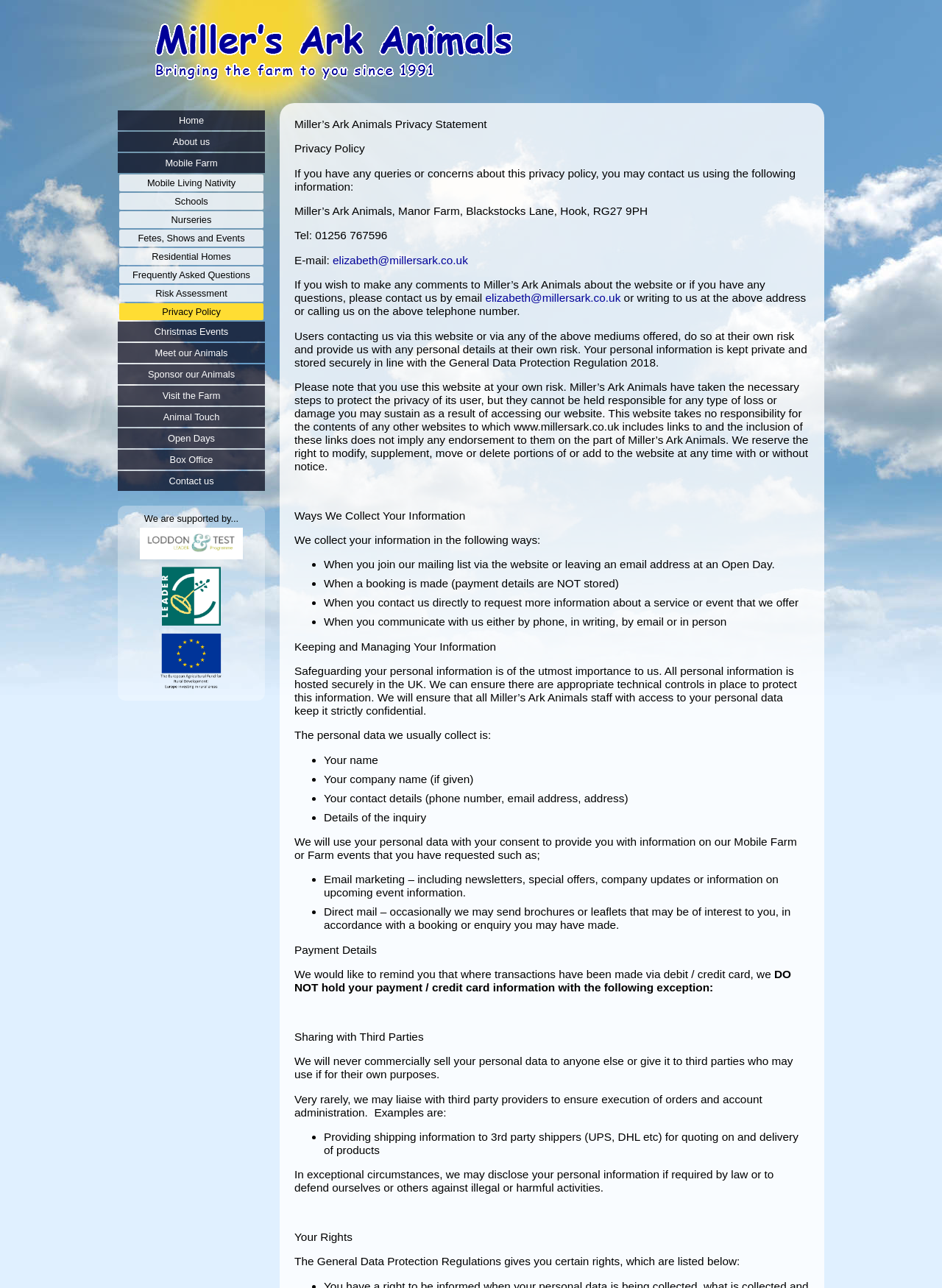Specify the bounding box coordinates of the area to click in order to execute this command: 'Learn about Mobile Living Nativity'. The coordinates should consist of four float numbers ranging from 0 to 1, and should be formatted as [left, top, right, bottom].

[0.127, 0.135, 0.28, 0.149]